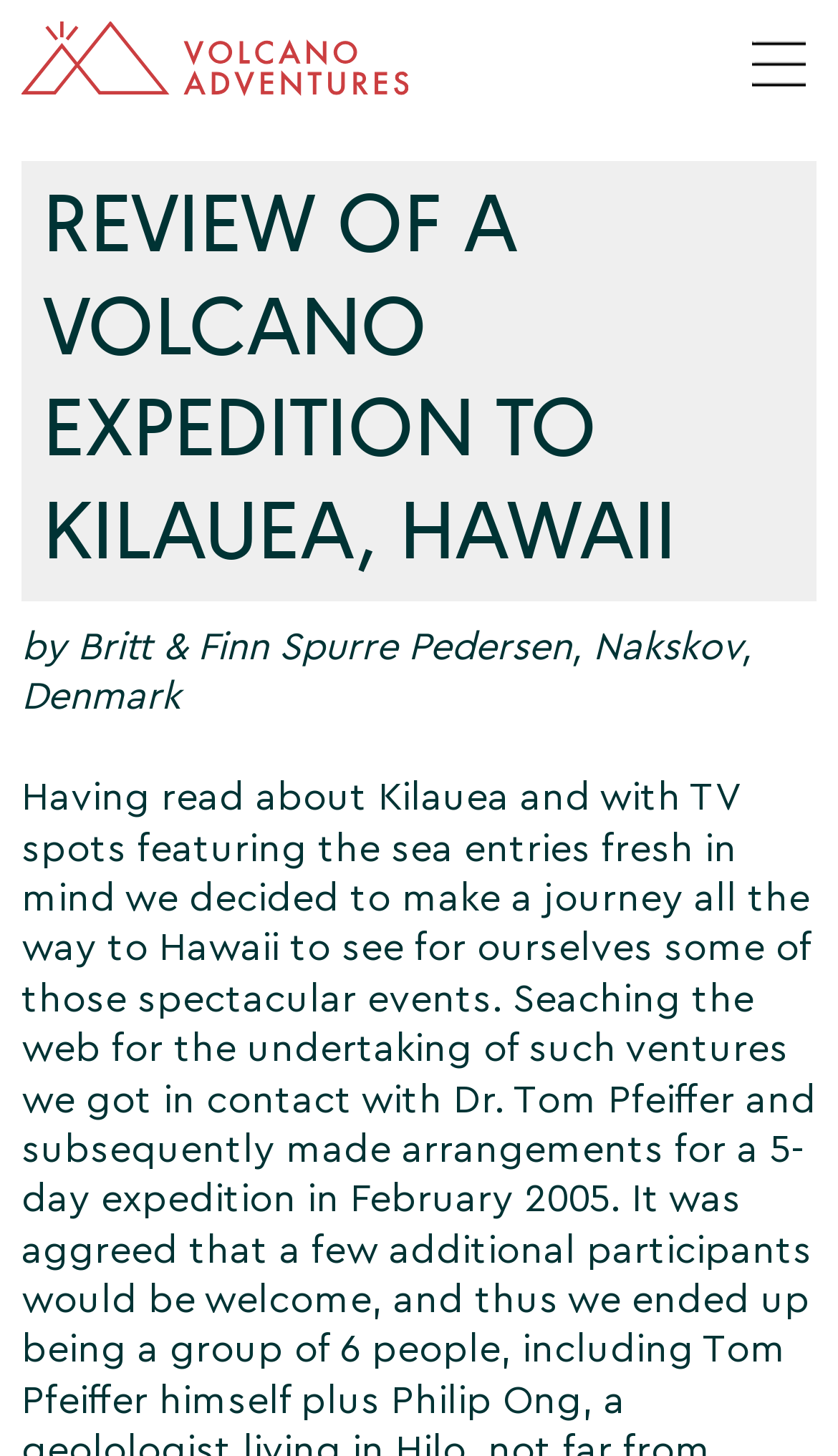Extract the bounding box coordinates of the UI element described by: "About us". The coordinates should include four float numbers ranging from 0 to 1, e.g., [left, top, right, bottom].

[0.072, 0.203, 0.292, 0.238]